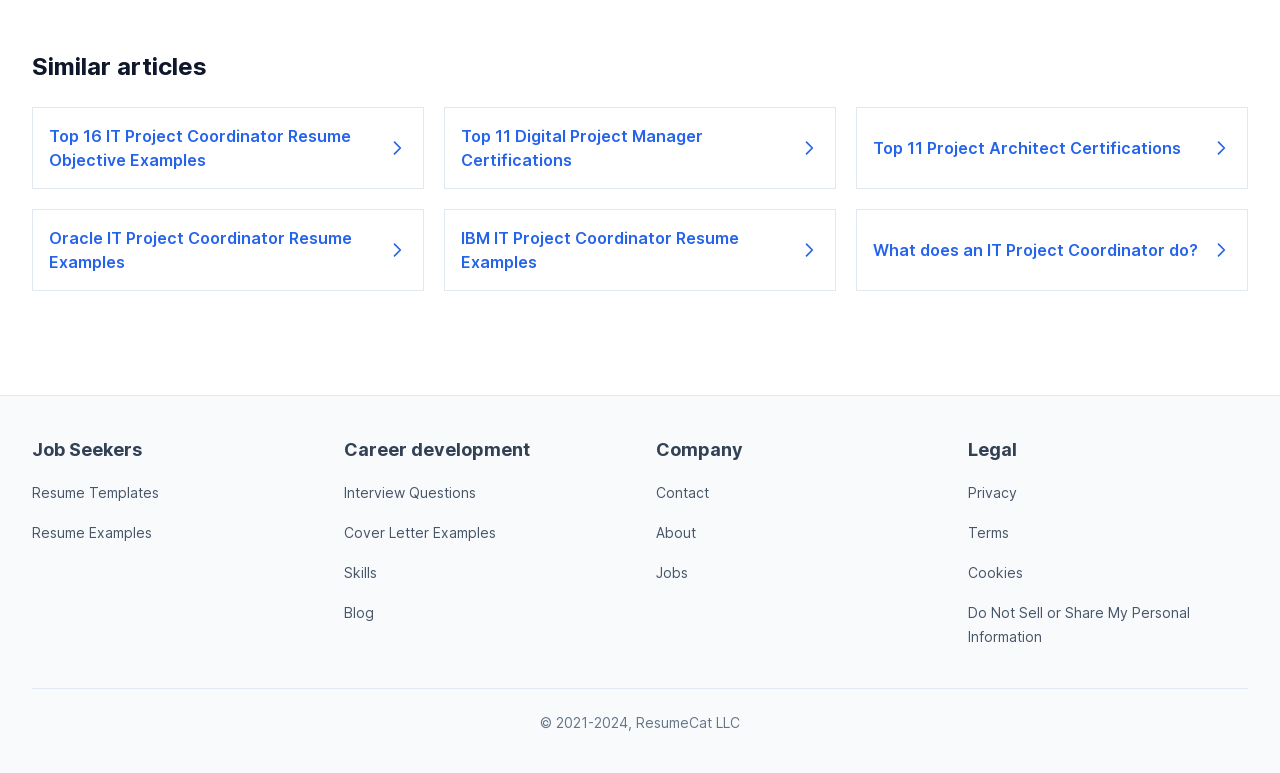Please identify the bounding box coordinates of the clickable area that will allow you to execute the instruction: "Learn about Oracle IT Project Coordinator Resume Examples".

[0.025, 0.27, 0.331, 0.376]